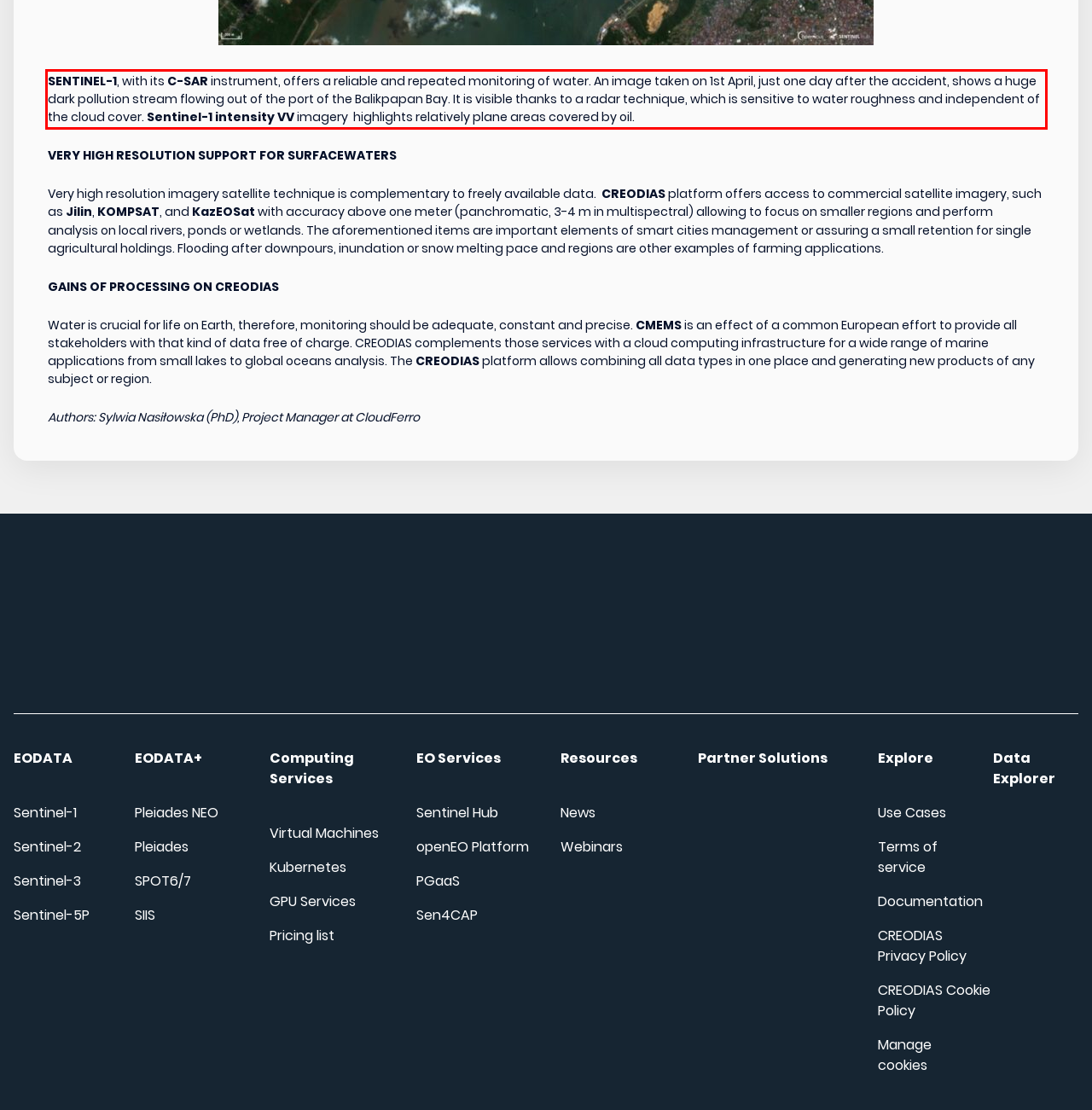View the screenshot of the webpage and identify the UI element surrounded by a red bounding box. Extract the text contained within this red bounding box.

SENTINEL-1, with its C-SAR instrument, offers a reliable and repeated monitoring of water. An image taken on 1st April, just one day after the accident, shows a huge dark pollution stream flowing out of the port of the Balikpapan Bay. It is visible thanks to a radar technique, which is sensitive to water roughness and independent of the cloud cover. Sentinel-1 intensity VV imagery highlights relatively plane areas covered by oil.